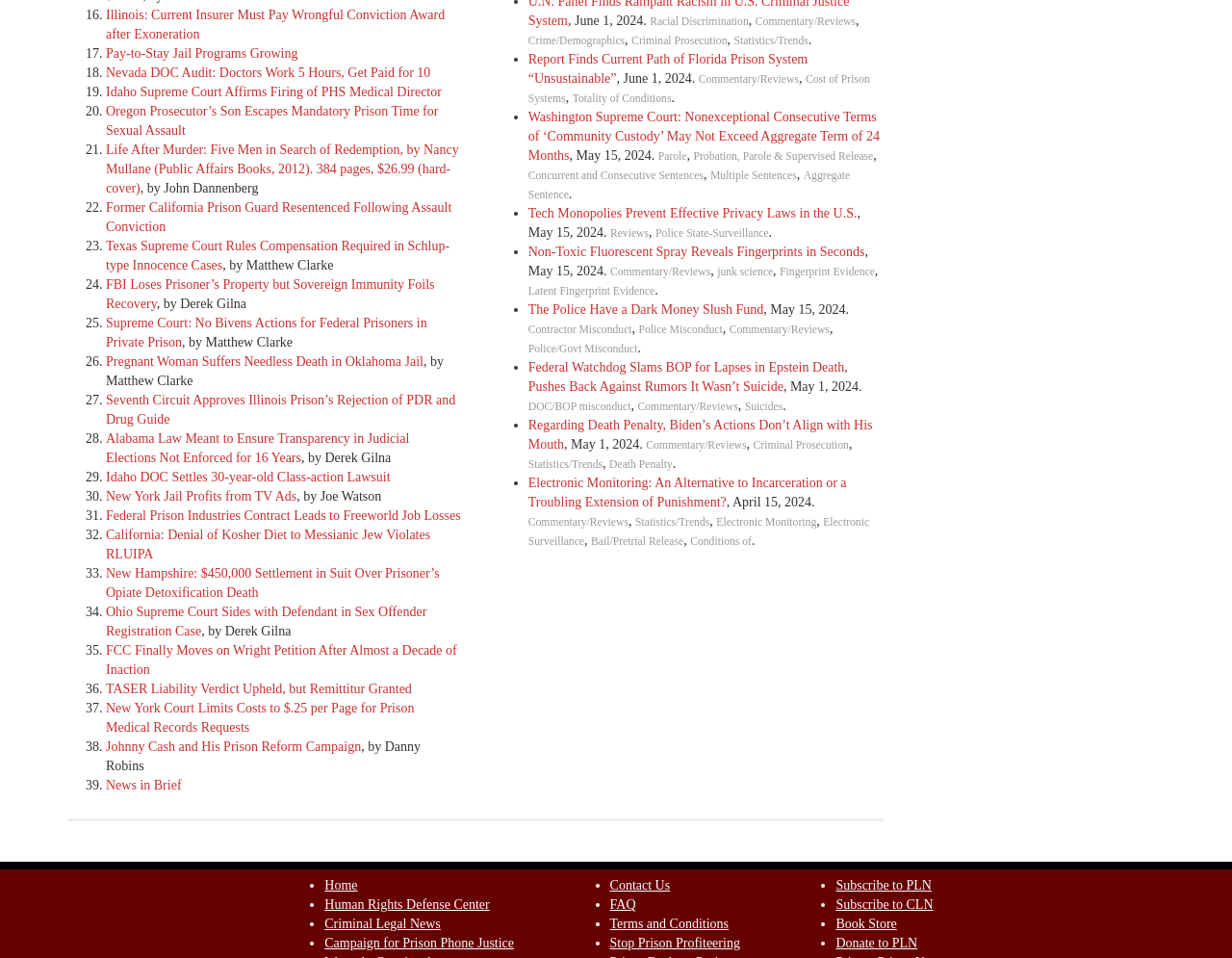Can you give a detailed response to the following question using the information from the image? What is the topic of the article 'Illinois: Current Insurer Must Pay Wrongful Conviction Award after Exoneration'?

Based on the title of the article, it appears to be discussing a wrongful conviction case in Illinois where the insurer is required to pay an award.